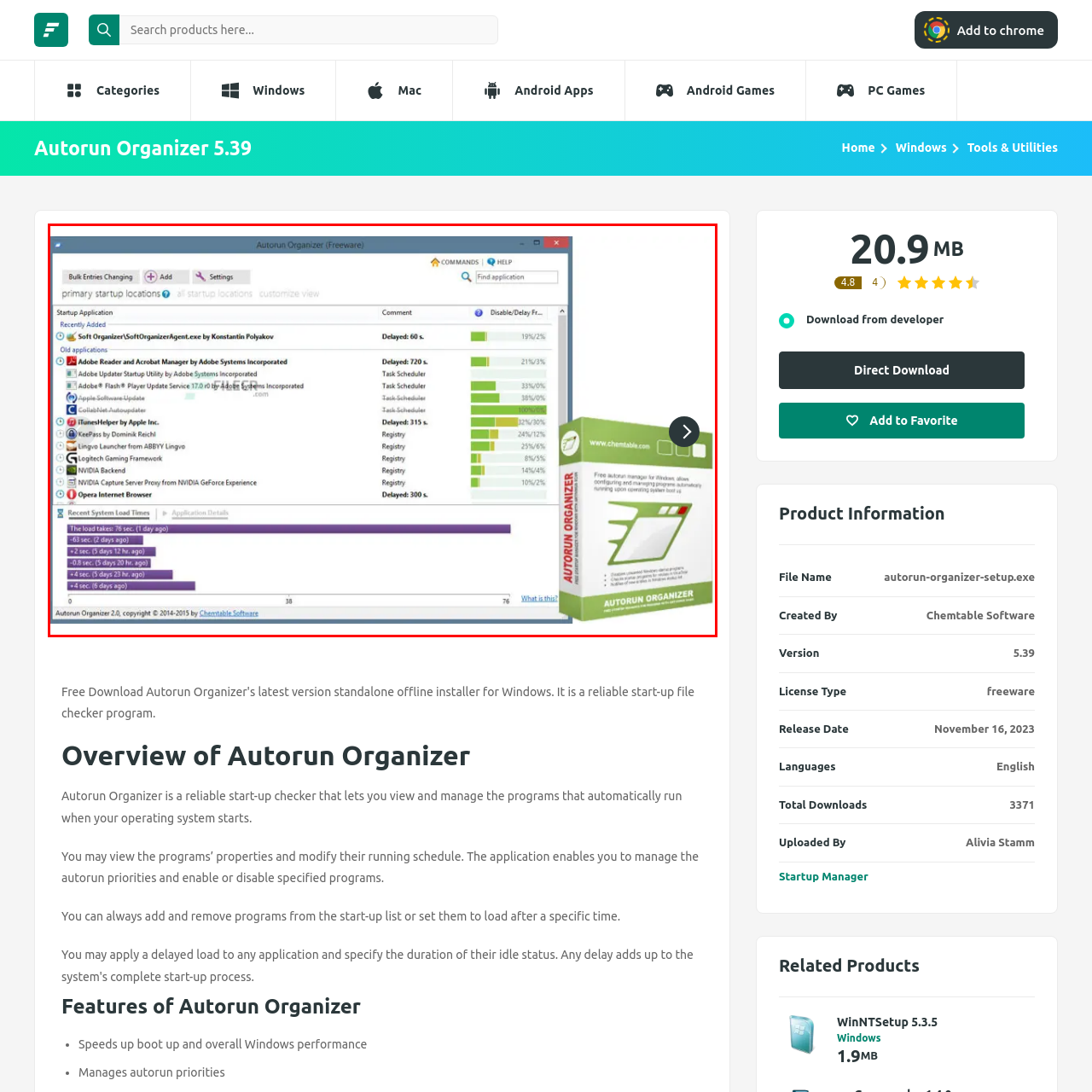What information is provided about each startup application?
Direct your attention to the area of the image outlined in red and provide a detailed response based on the visual information available.

According to the caption, the main section of the interface displays a list of startup applications with detailed information, including the application name, delay time, and the method by which they are scheduled to run, such as Task Scheduler or Registry.